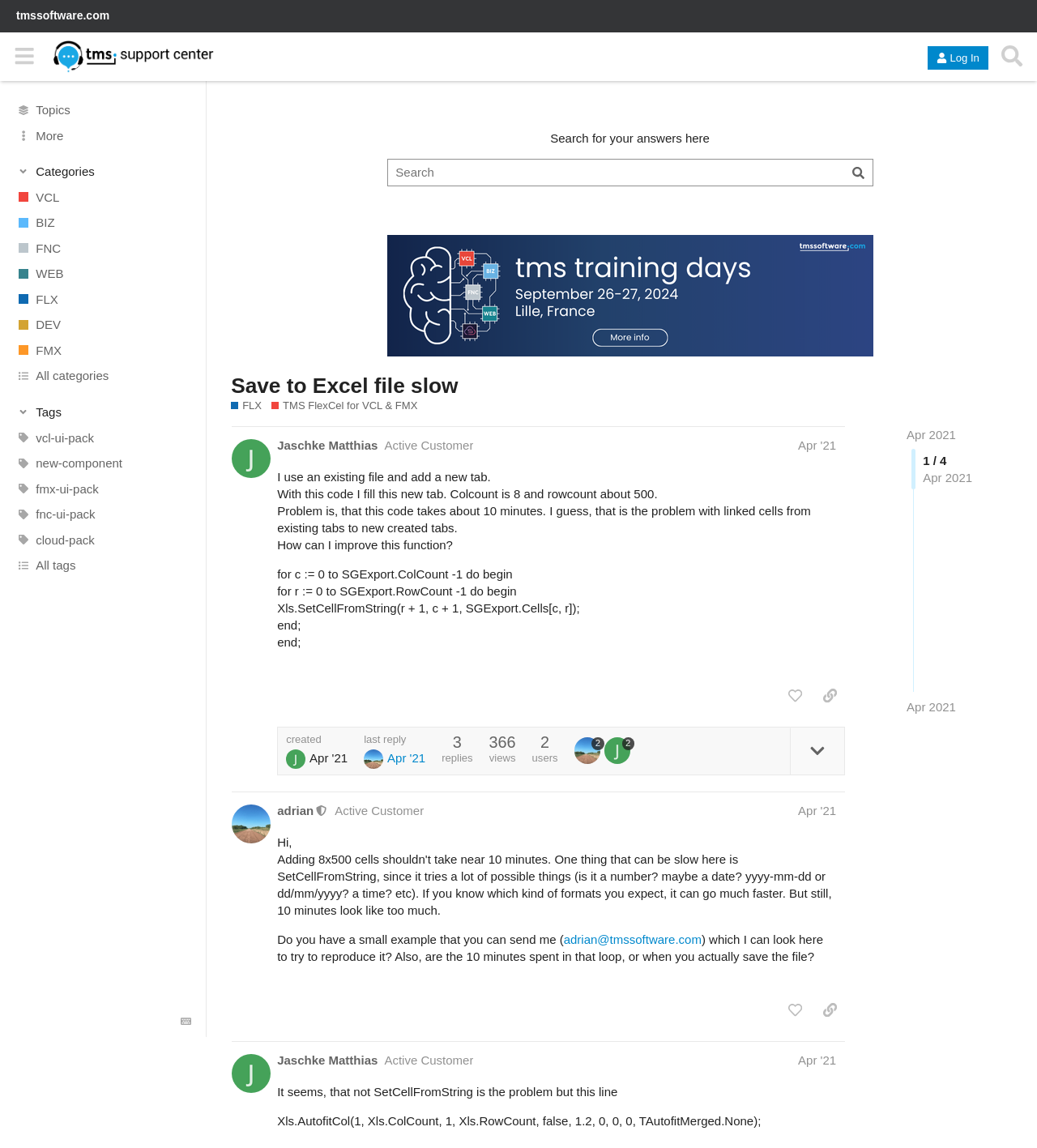Who is the author of the post?
Use the screenshot to answer the question with a single word or phrase.

Jaschke Matthias